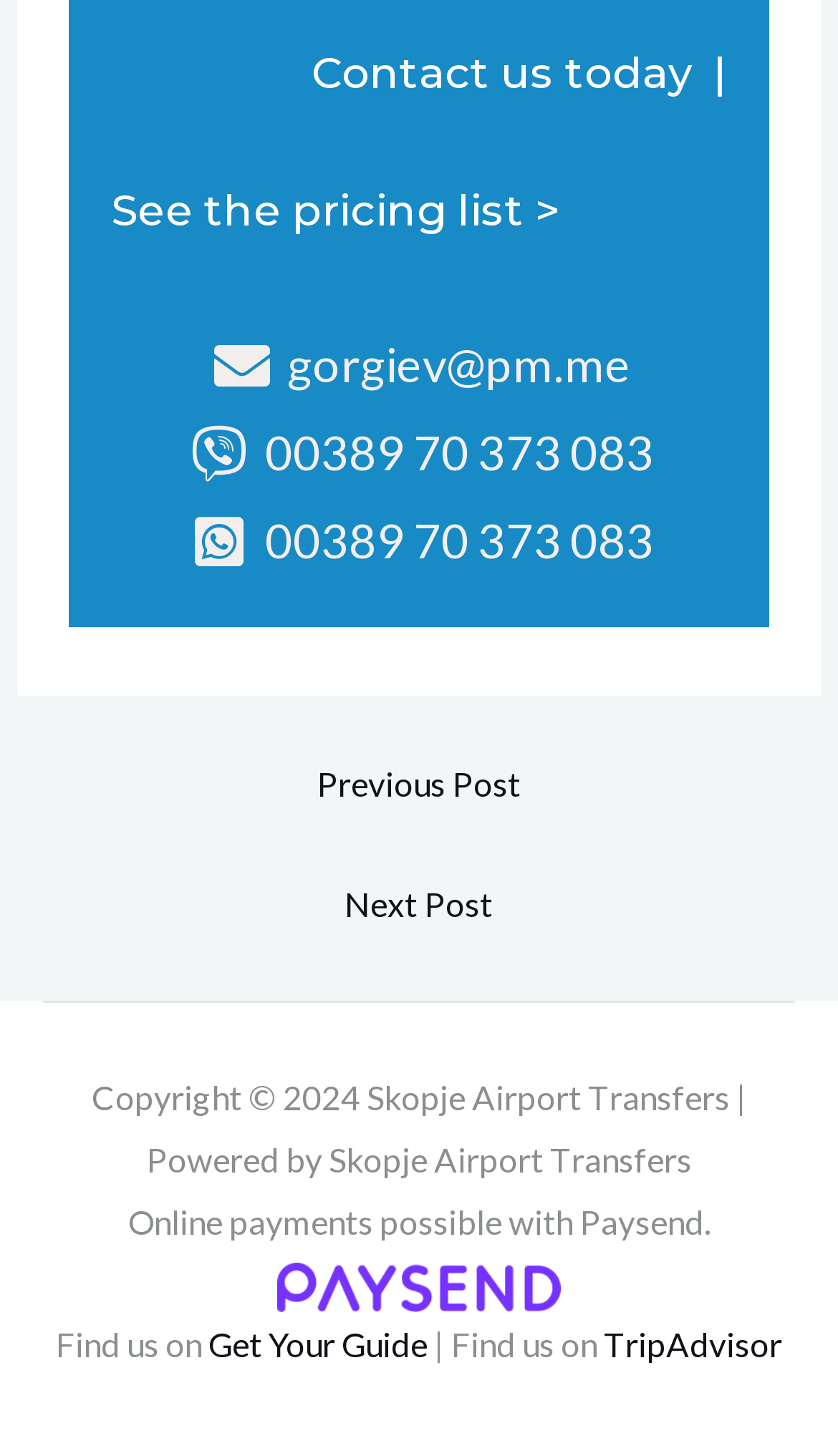Using the image as a reference, answer the following question in as much detail as possible:
What is the contact email?

The contact email can be found in the middle section of the webpage, where it is displayed as a static text element.